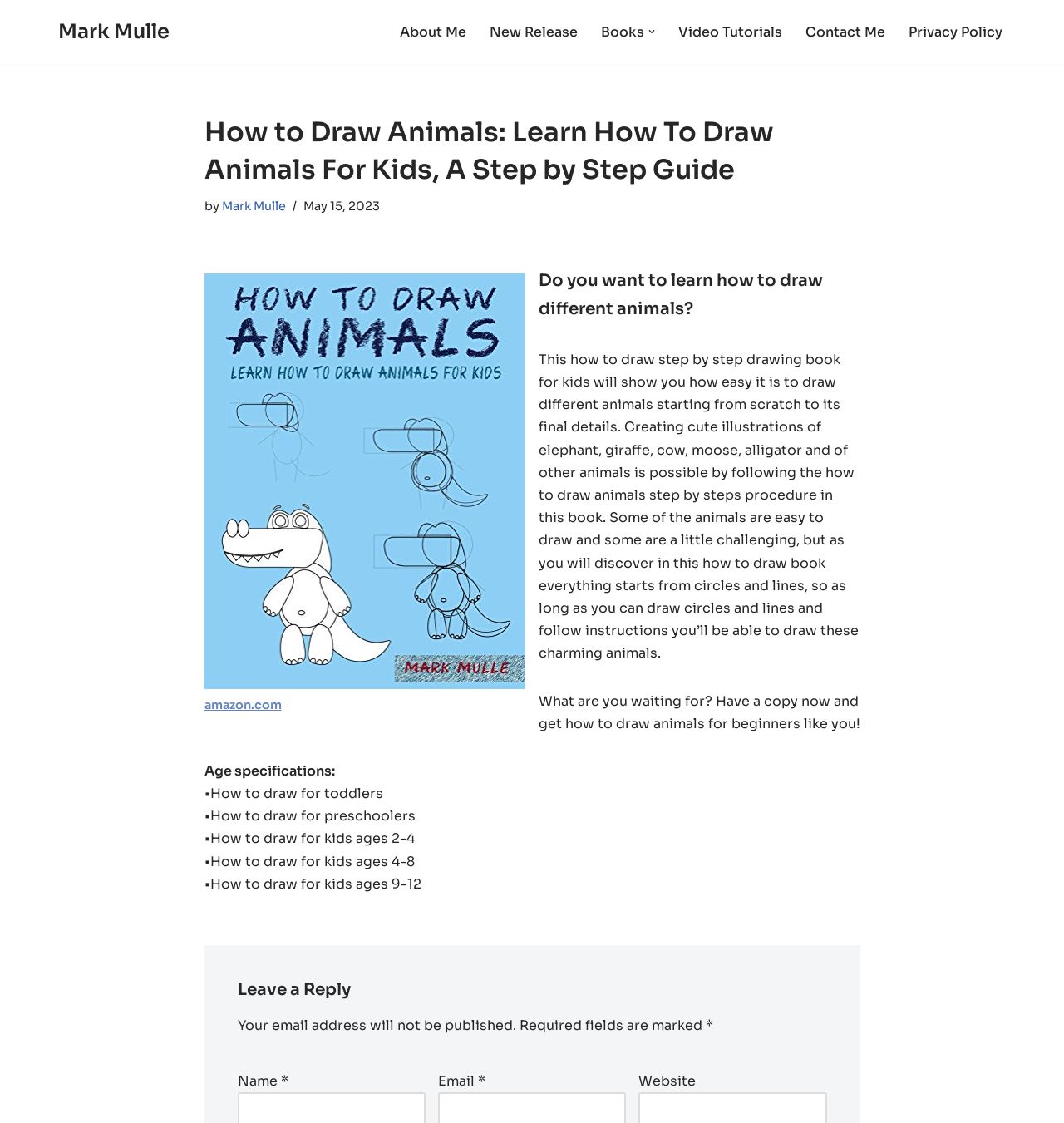Please indicate the bounding box coordinates of the element's region to be clicked to achieve the instruction: "Click the 'About Me' link". Provide the coordinates as four float numbers between 0 and 1, i.e., [left, top, right, bottom].

[0.376, 0.019, 0.438, 0.038]